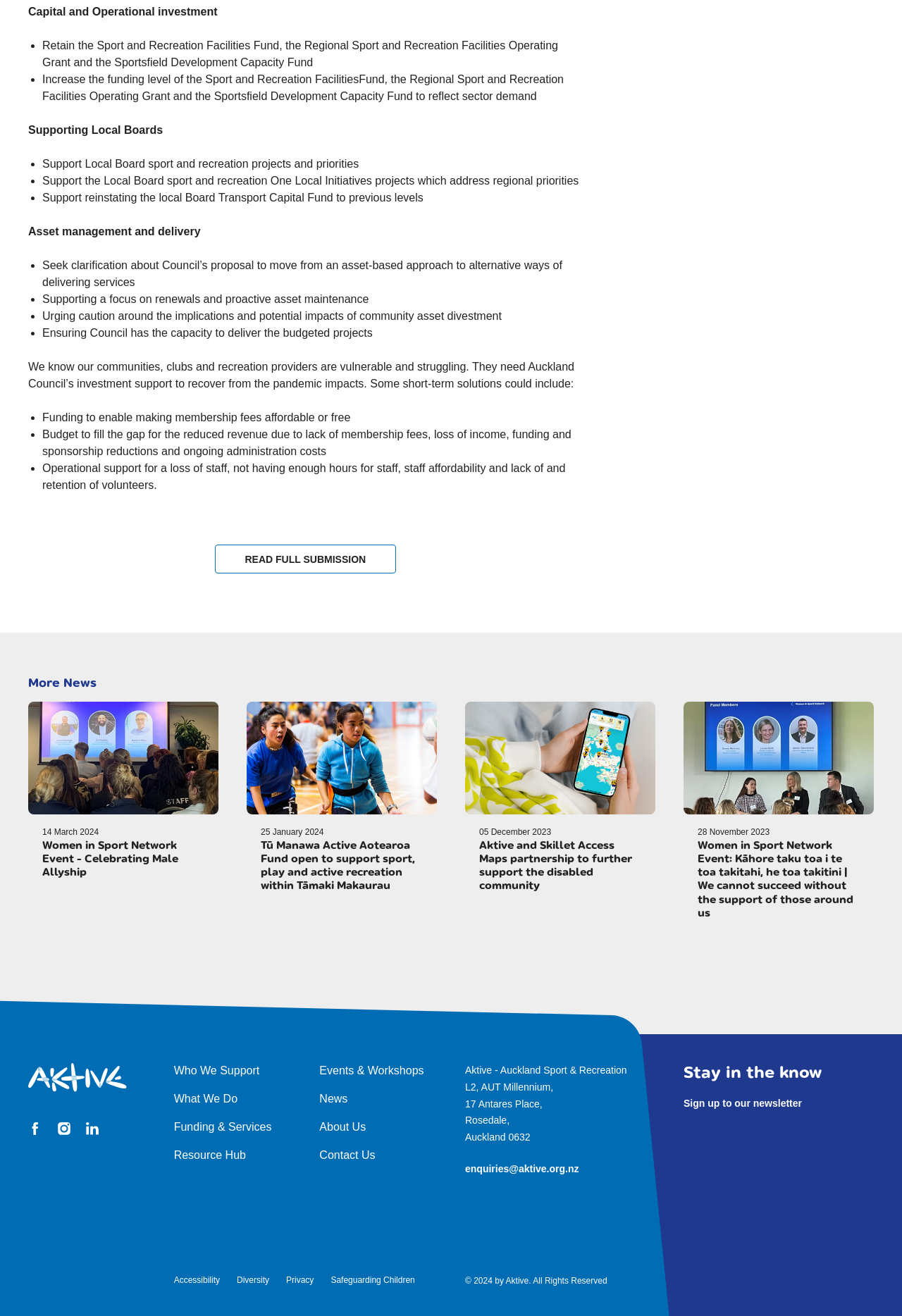Please find the bounding box coordinates of the section that needs to be clicked to achieve this instruction: "Sign up to the newsletter".

[0.758, 0.834, 0.889, 0.843]